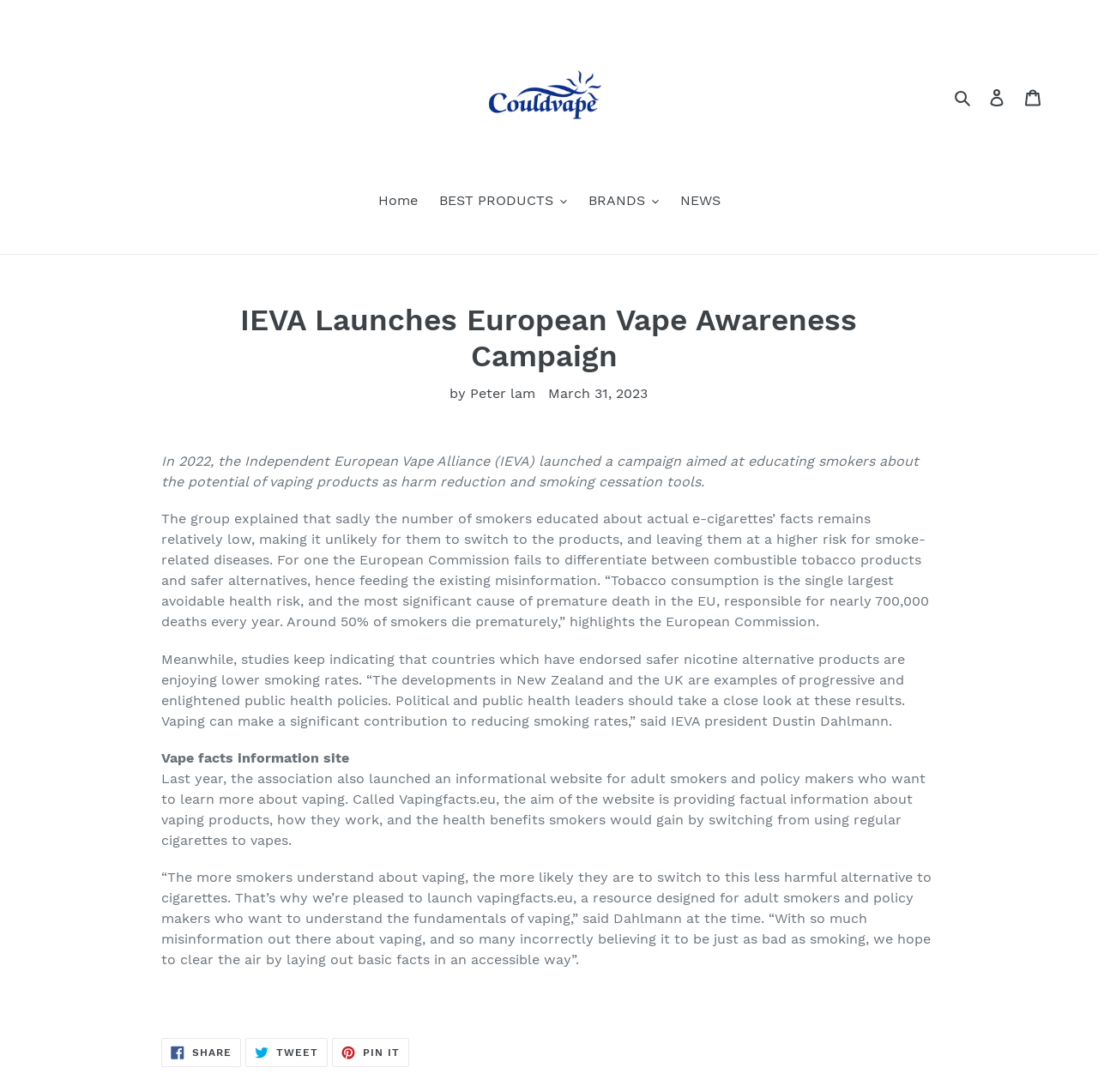Find the bounding box coordinates for the element that must be clicked to complete the instruction: "Go to the 'Home' page". The coordinates should be four float numbers between 0 and 1, indicated as [left, top, right, bottom].

[0.336, 0.174, 0.388, 0.195]